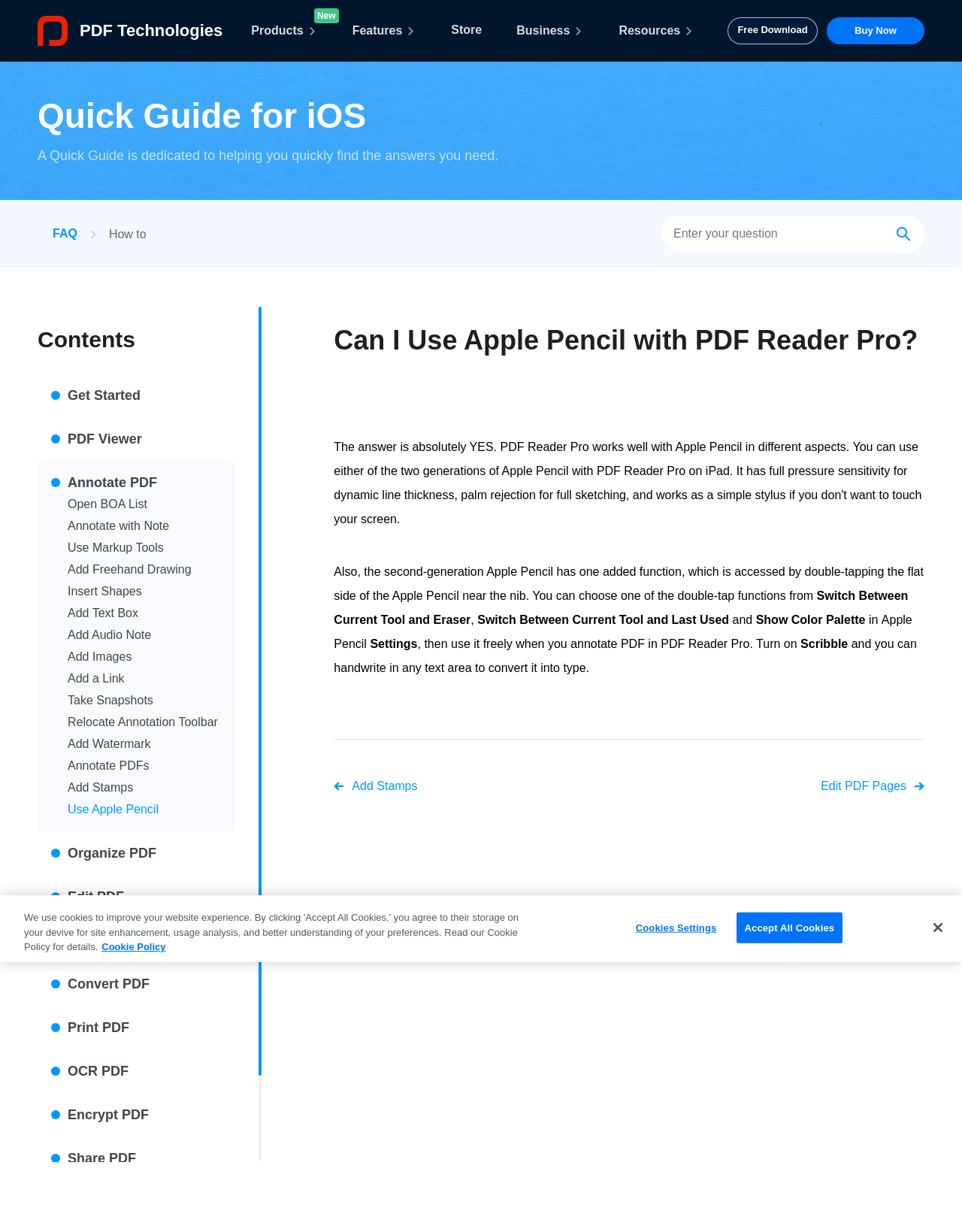What is the purpose of the 'Scribble' feature?
Please ensure your answer to the question is detailed and covers all necessary aspects.

As mentioned in the article, the 'Scribble' feature allows users to handwrite in any text area to convert it into typed text when annotating PDFs in PDF Reader Pro.